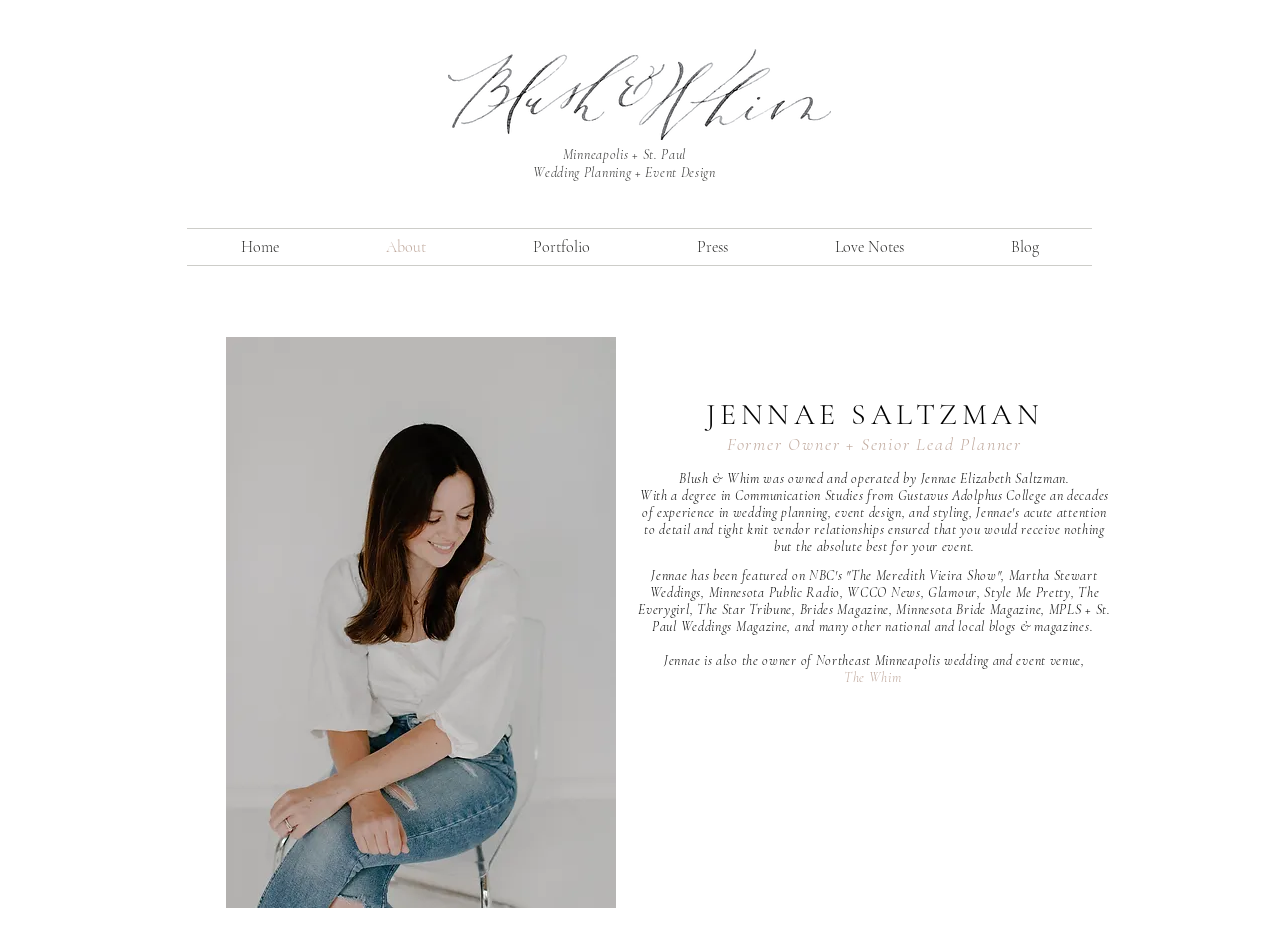Determine the main text heading of the webpage and provide its content.

Minneapolis + St. Paul